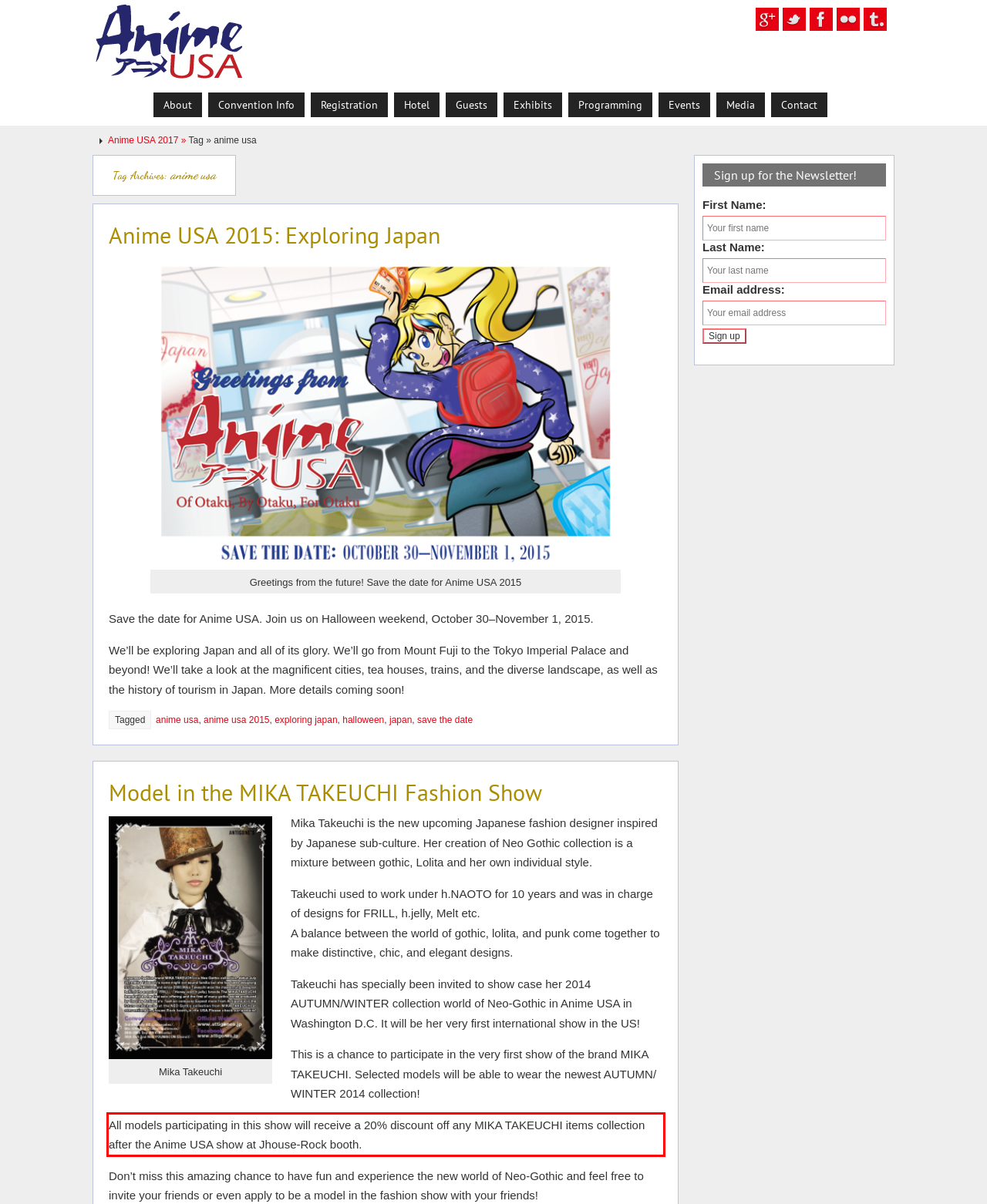You are given a screenshot with a red rectangle. Identify and extract the text within this red bounding box using OCR.

All models participating in this show will receive a 20% discount off any MIKA TAKEUCHI items collection after the Anime USA show at Jhouse-Rock booth.